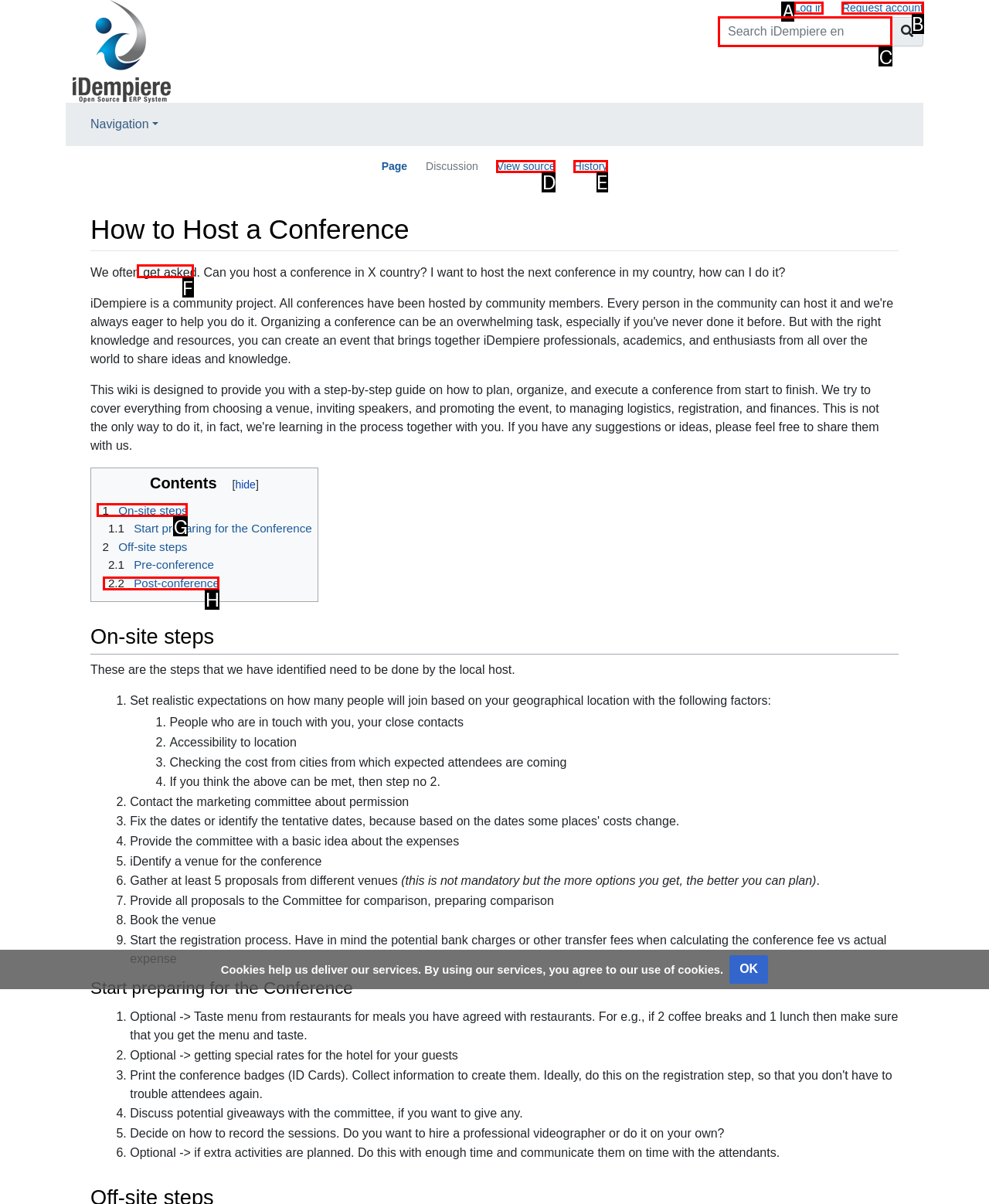Tell me which one HTML element I should click to complete the following instruction: Search iDempiere en
Answer with the option's letter from the given choices directly.

C